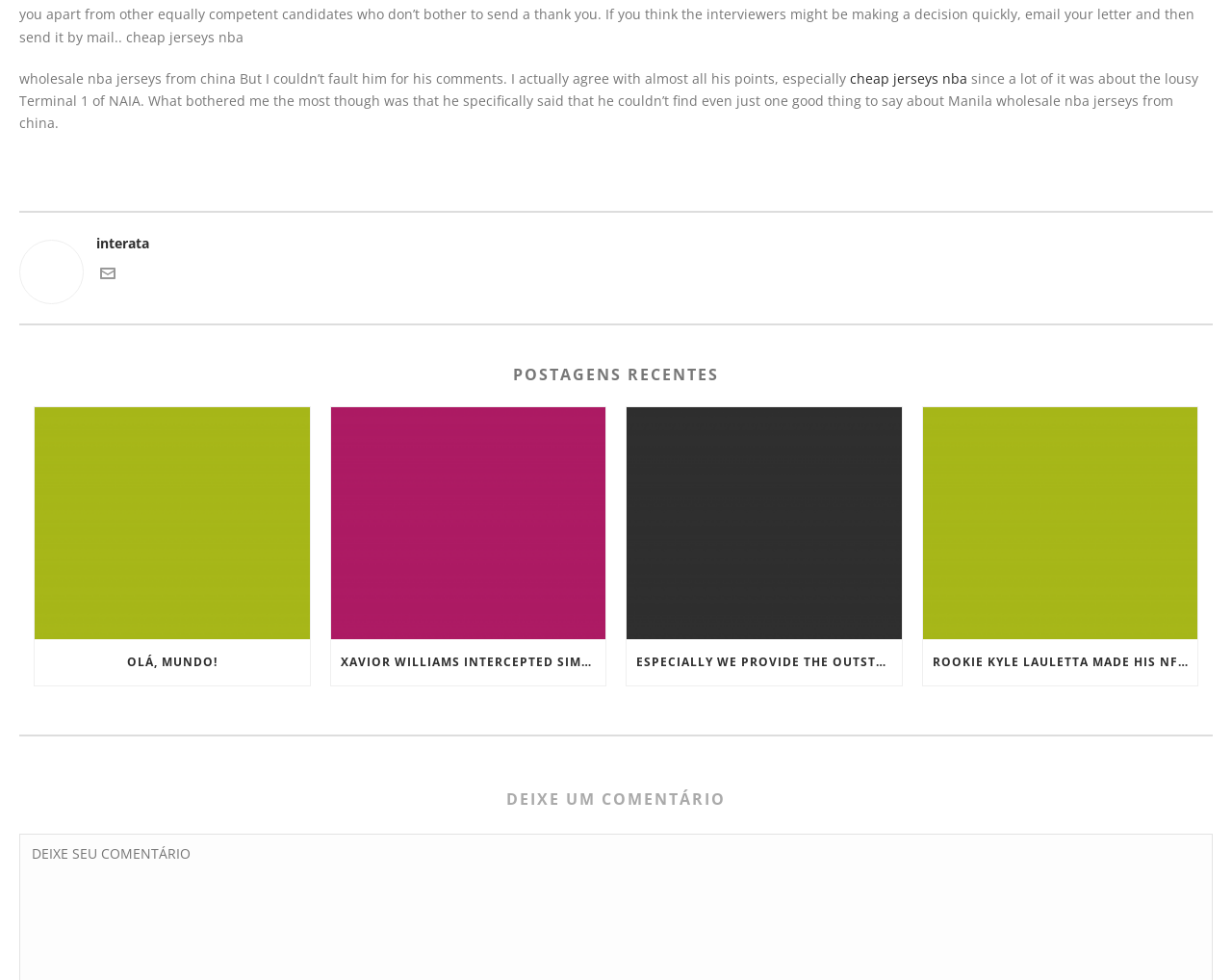Please answer the following question using a single word or phrase: 
What is the position of the 'interata' image?

Top-left